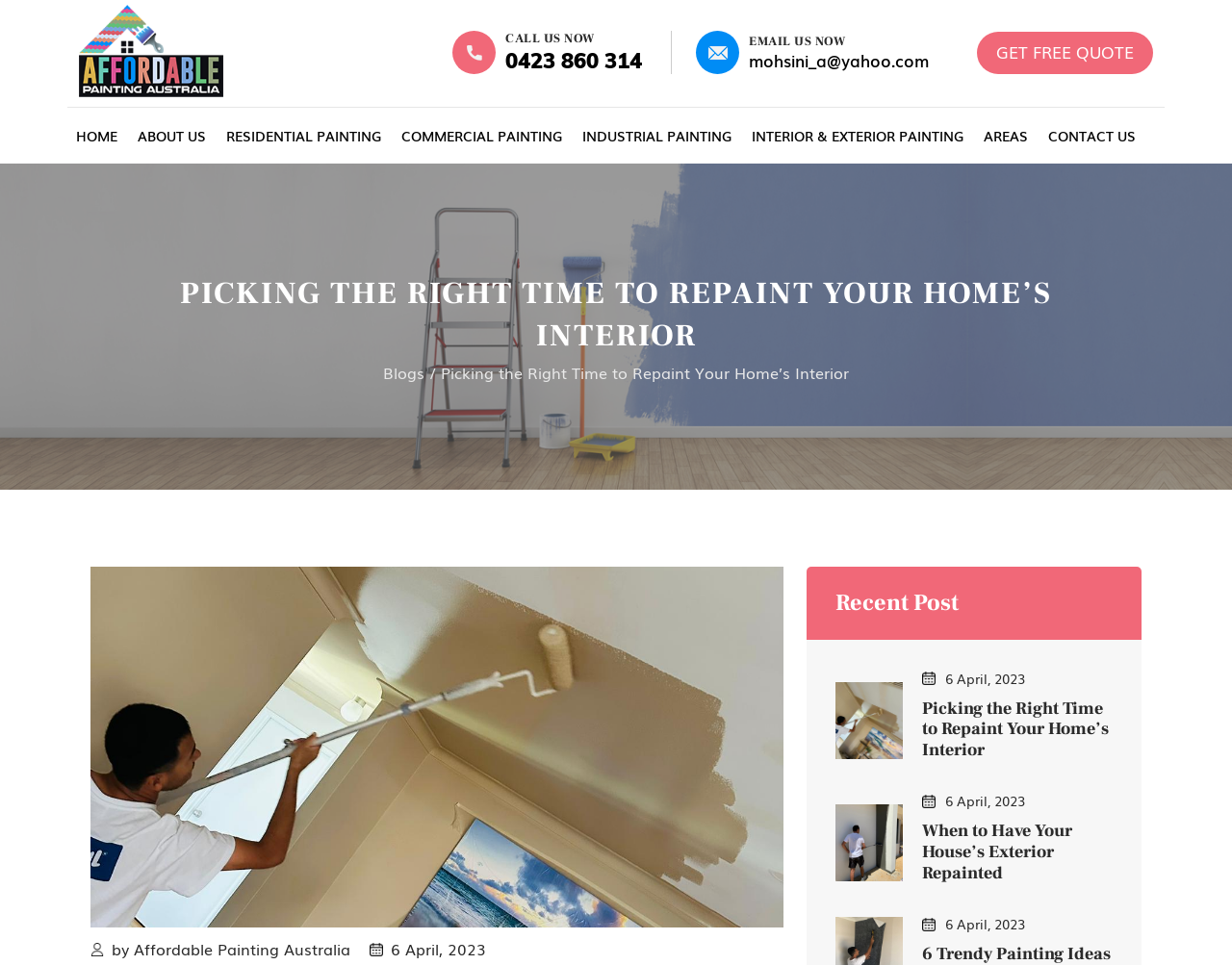Highlight the bounding box coordinates of the region I should click on to meet the following instruction: "Get a free quote".

[0.793, 0.032, 0.936, 0.077]